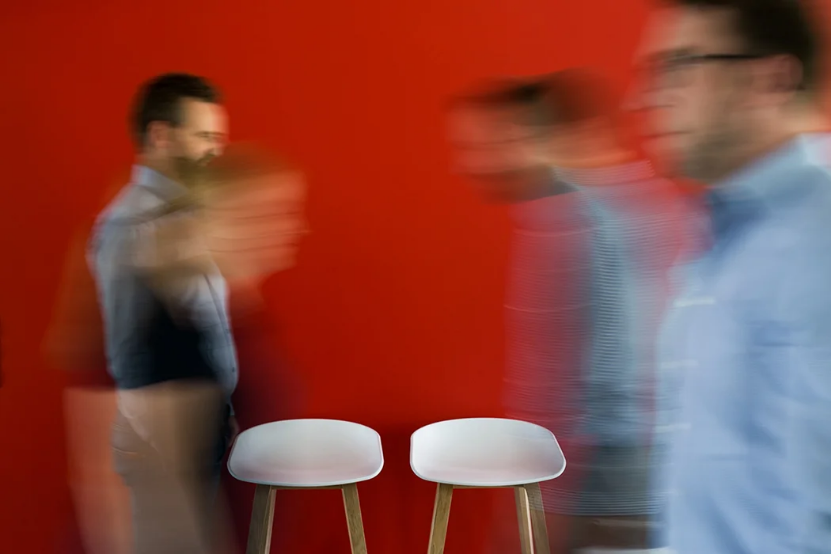Generate a detailed caption that encompasses all aspects of the image.

The image showcases a dynamic scene capturing a bustling environment with a striking red background. In the foreground, two minimalist white stools with wooden legs stand prominently, serving as a focal point in an otherwise motion-filled composition. Blurred figures of individuals walk past the stools, their motion creating a sense of energy and activity. The movement evokes a corporate atmosphere, possibly indicative of a workplace or a networking event where interactions and discussions are taking place. This image beautifully contrasts the stillness of the stools with the vibrant motion of the people, encapsulating the essence of a modern corporate space.